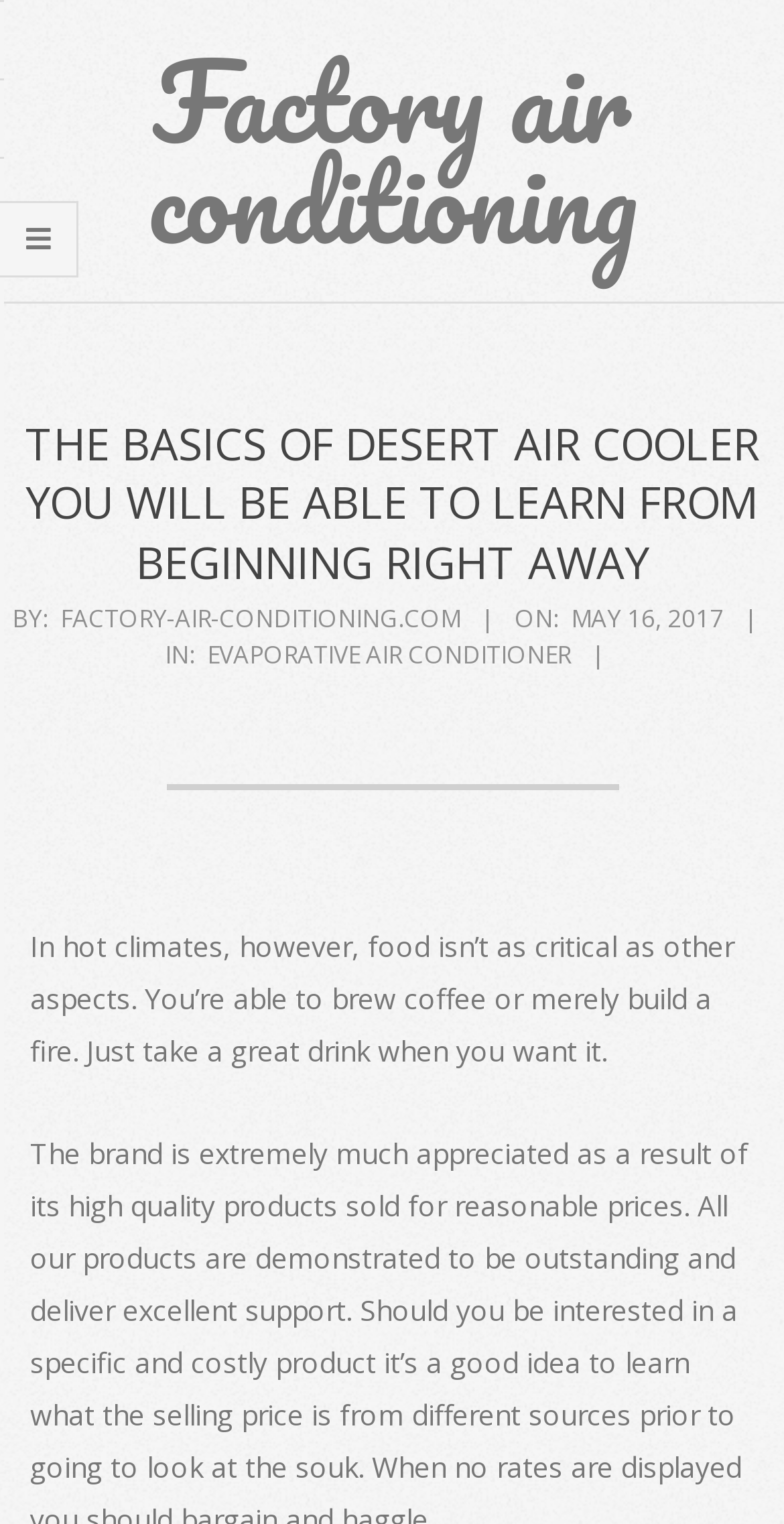Please provide the bounding box coordinates in the format (top-left x, top-left y, bottom-right x, bottom-right y). Remember, all values are floating point numbers between 0 and 1. What is the bounding box coordinate of the region described as: factory-air-conditioning.com

[0.077, 0.394, 0.587, 0.417]